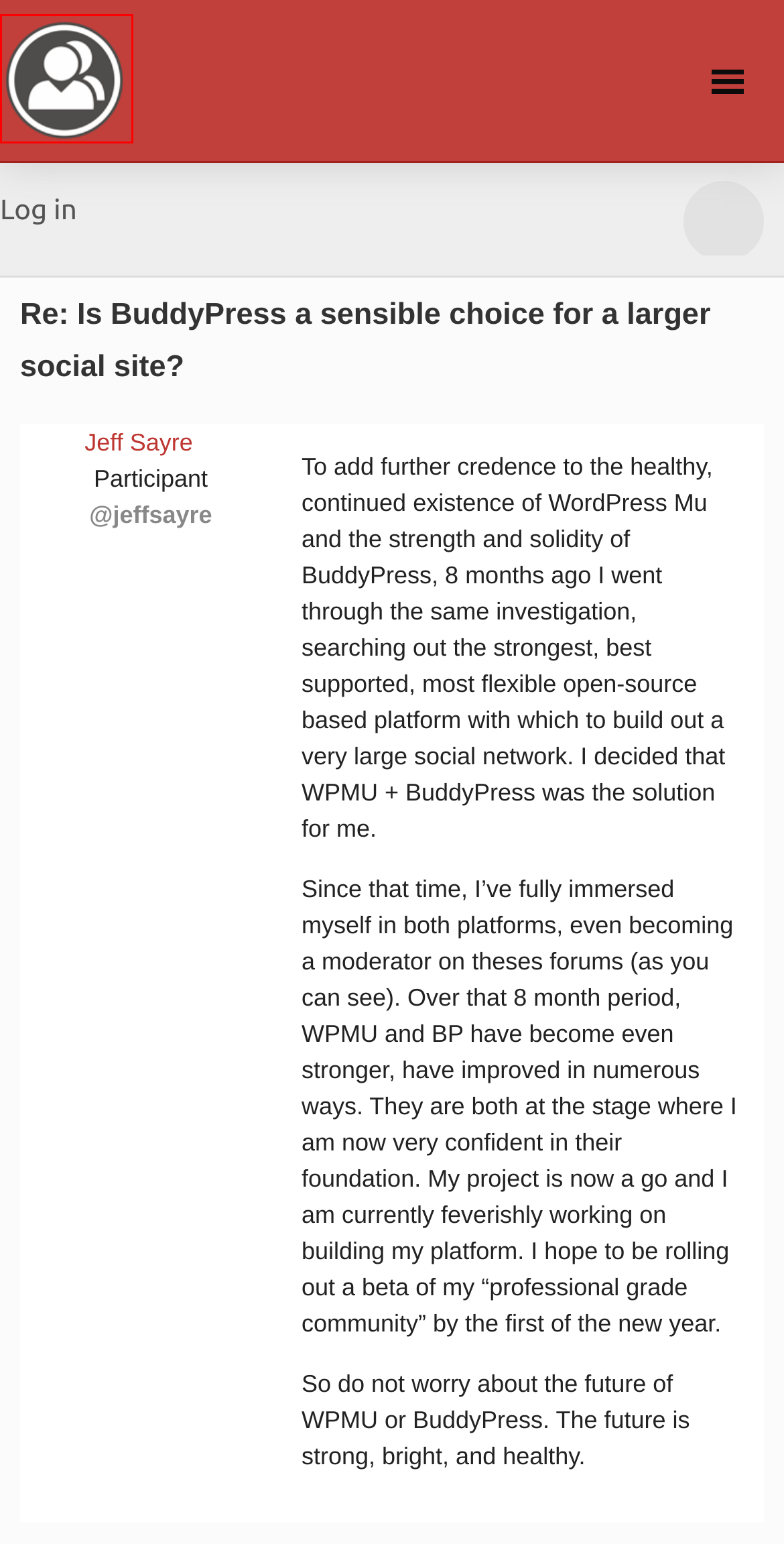Please examine the screenshot provided, which contains a red bounding box around a UI element. Select the webpage description that most accurately describes the new page displayed after clicking the highlighted element. Here are the candidates:
A. Contact · BuddyPress.org
B. Topic Tag: link · BuddyPress.org
C. Topic Tag: search · BuddyPress.org
D. BuddyPress.org
E. Topic Tag: redirect · BuddyPress.org
F. Topic Tag: php · BuddyPress.org
G. WordPress.org Login | WordPress.org English
H. Jeff Sayre · BuddyPress.org

D